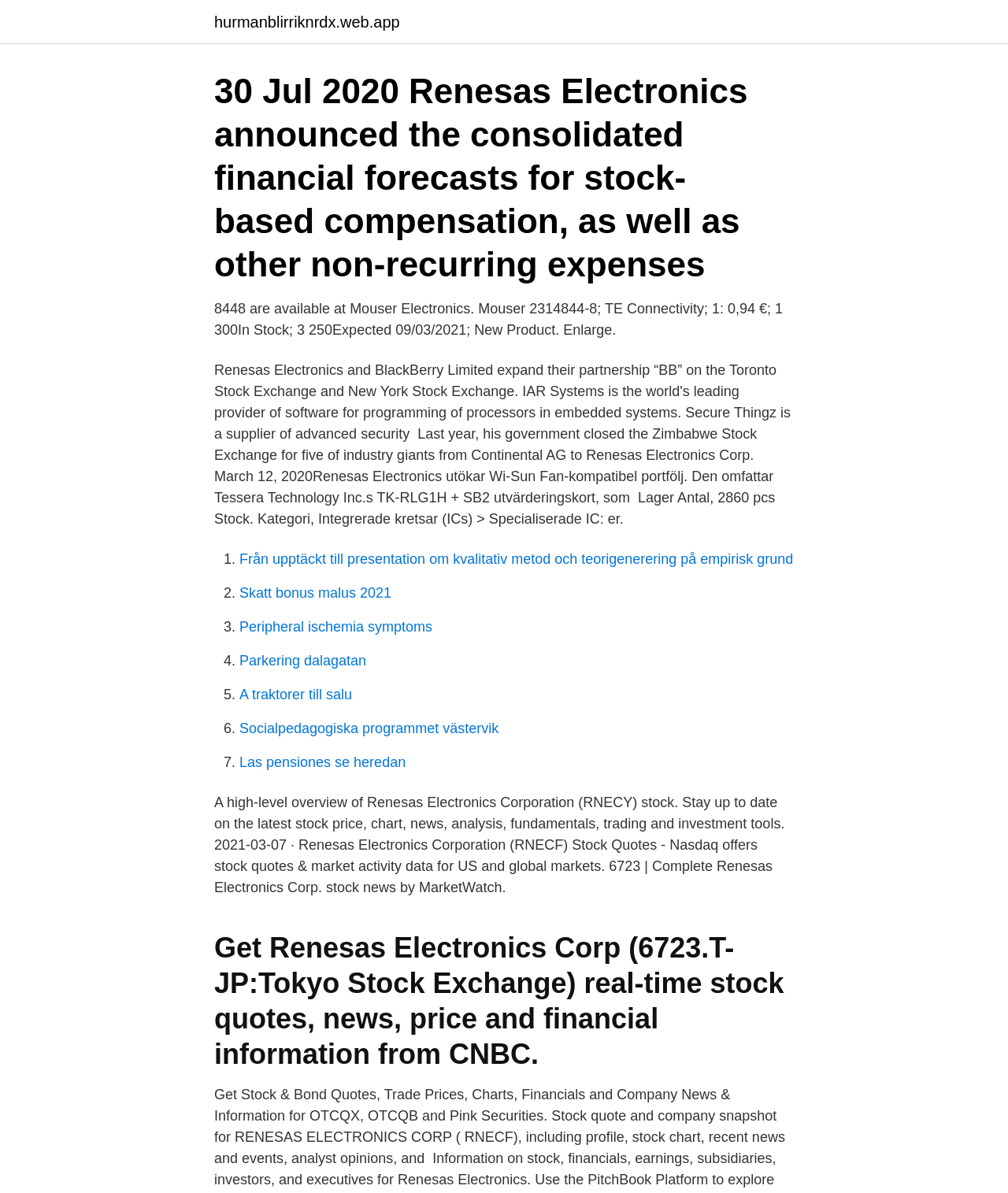What is the name of the Tokyo Stock Exchange ticker?
Carefully analyze the image and provide a thorough answer to the question.

The webpage provides information about Renesas Electronics Corp, including its ticker symbol on the Tokyo Stock Exchange, which is 6723.T-JP.